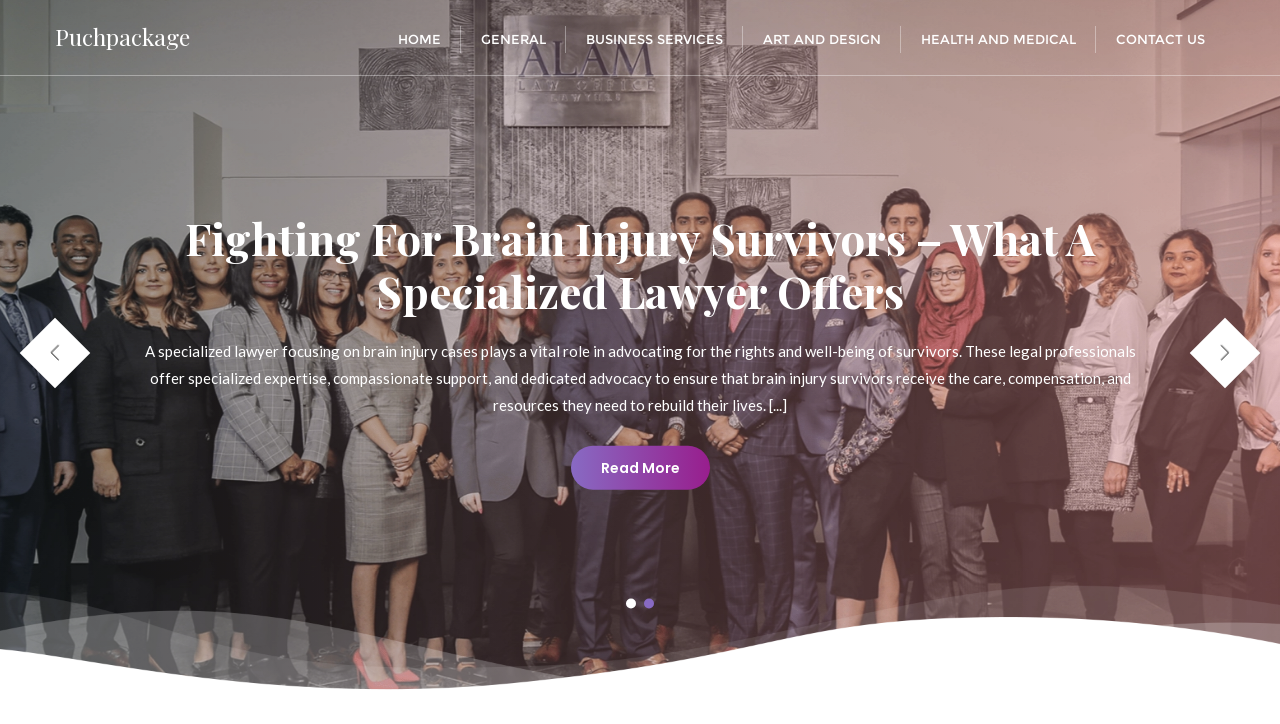Could you find the bounding box coordinates of the clickable area to complete this instruction: "Click on HOME"?

[0.295, 0.0, 0.36, 0.104]